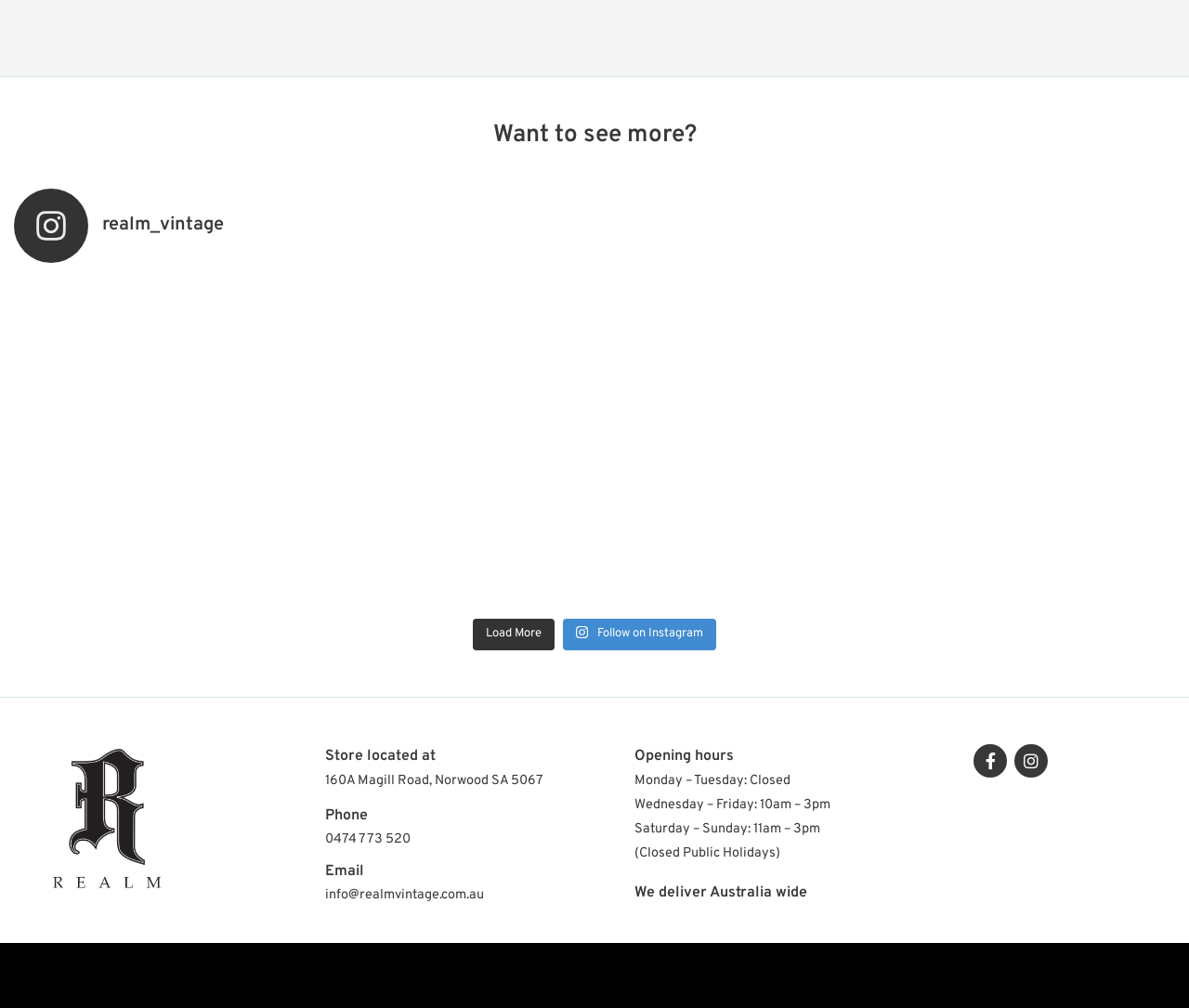Please determine the bounding box coordinates of the area that needs to be clicked to complete this task: 'Follow on Instagram'. The coordinates must be four float numbers between 0 and 1, formatted as [left, top, right, bottom].

[0.473, 0.614, 0.602, 0.645]